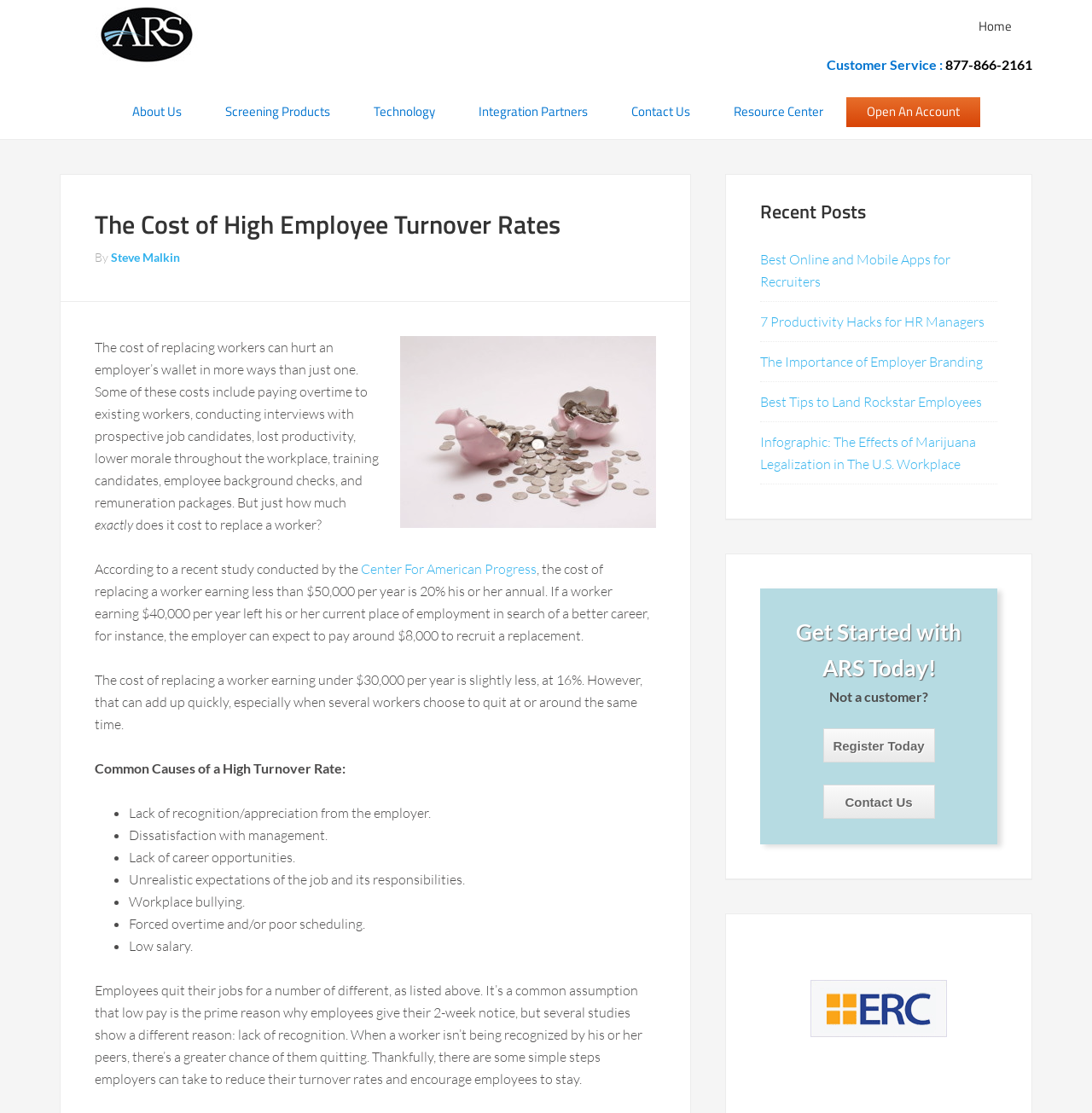Determine the bounding box coordinates of the clickable region to carry out the instruction: "Read the article by Steve Malkin".

[0.102, 0.224, 0.165, 0.237]